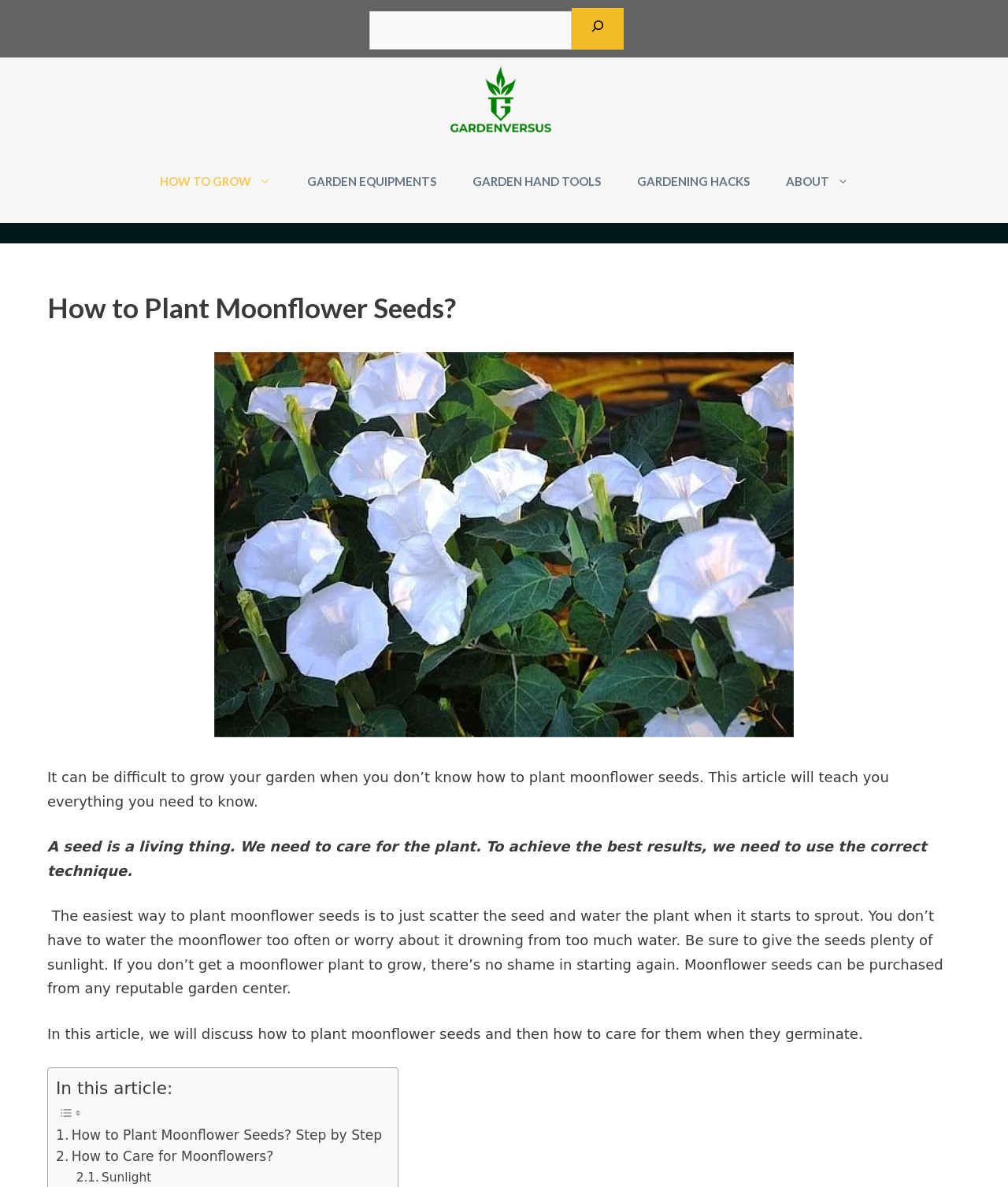Please analyze the image and give a detailed answer to the question:
What is the main topic of this article?

The main topic of this article is about planting moonflower seeds, which is evident from the title 'How to Plant Moonflower Seeds?' and the introductory text that explains the importance of knowing how to plant moonflower seeds.